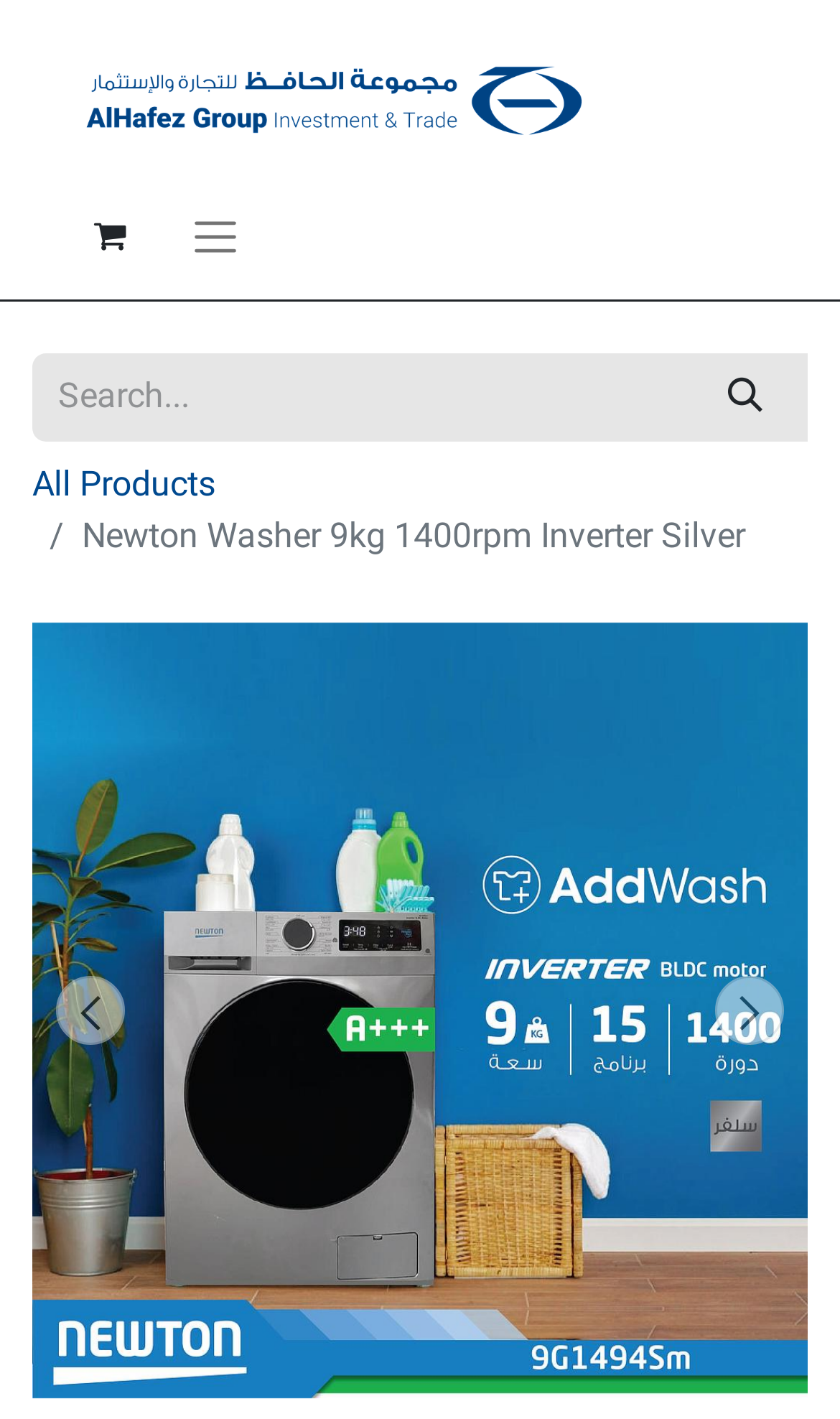What is the function of the button with the icon 'Previous'?
Refer to the image and provide a one-word or short phrase answer.

Go to previous page